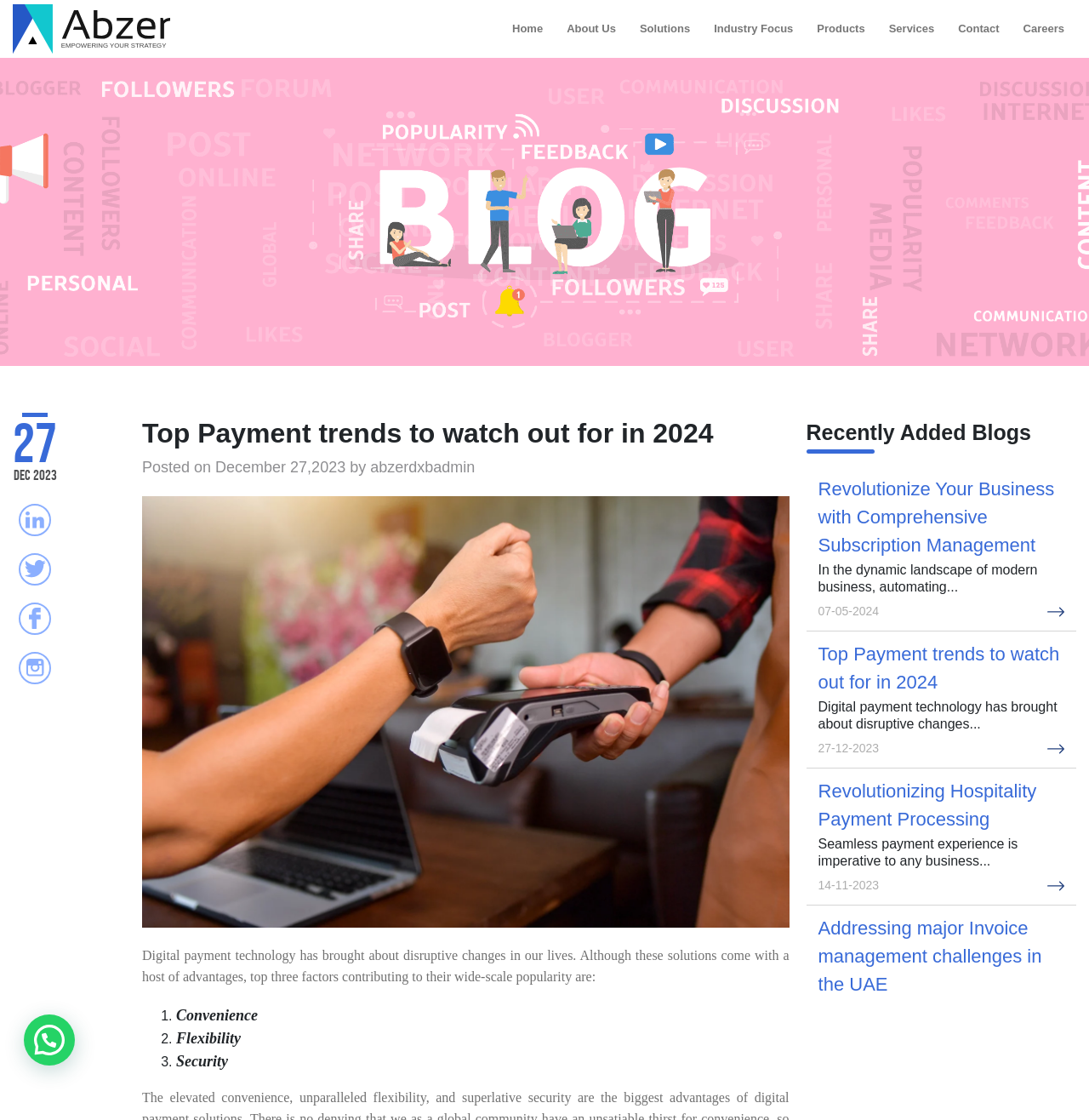How many recently added blogs are displayed on the webpage?
Answer the question with as much detail as possible.

There are 4 recently added blogs displayed on the webpage, which are listed below the 'Recently Added Blogs' section.